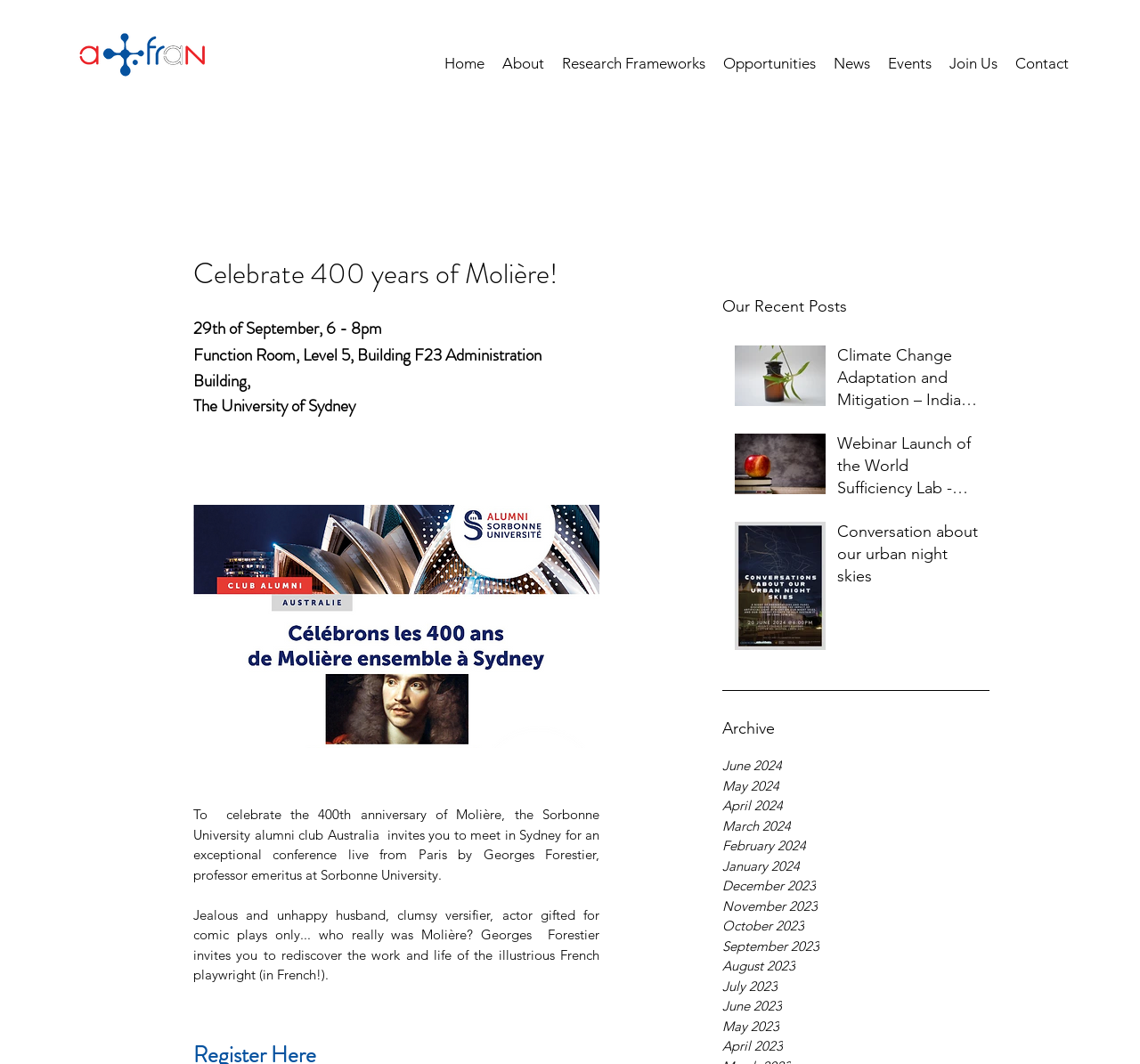Extract the heading text from the webpage.

Celebrate 400 years of Molière!